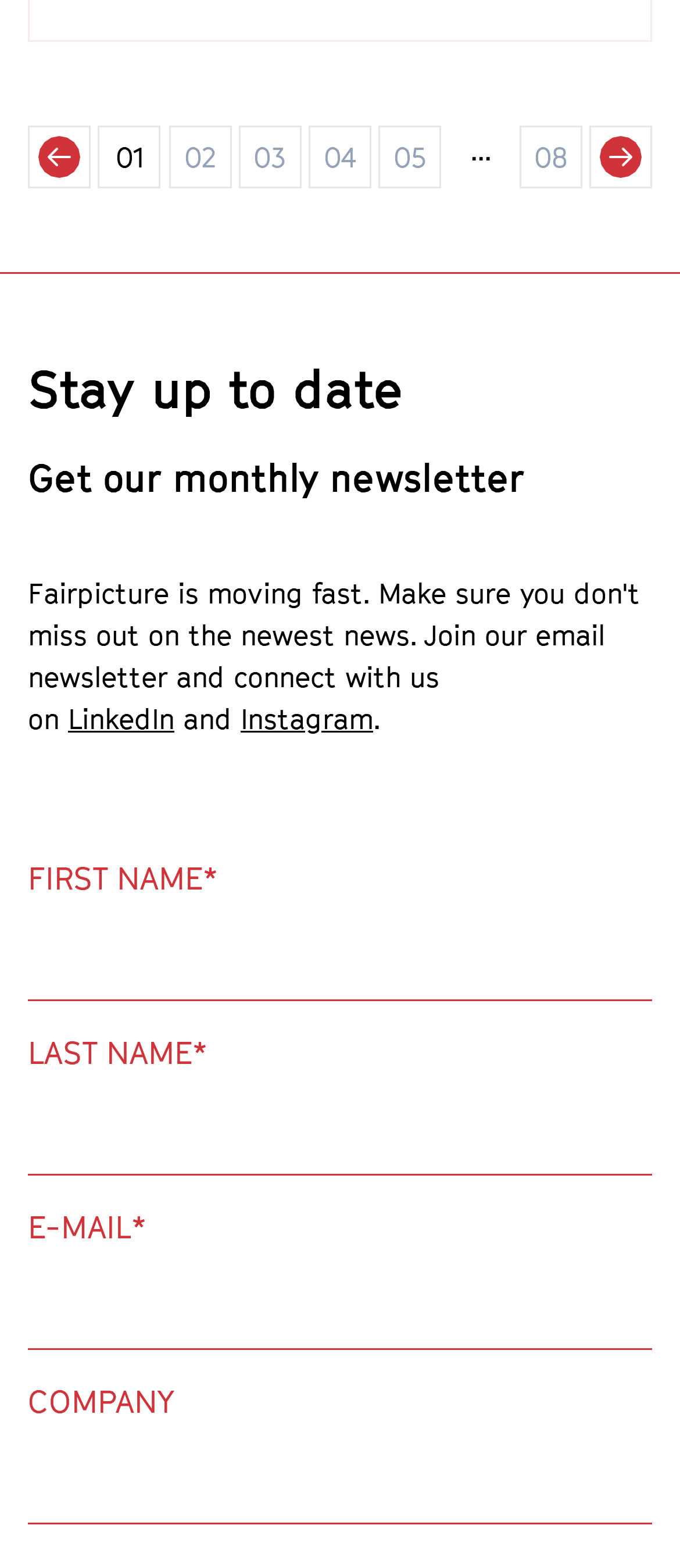Locate the UI element described by parent_node: 01 aria-label="Next" in the provided webpage screenshot. Return the bounding box coordinates in the format (top-left x, top-left y, bottom-right x, bottom-right y), ensuring all values are between 0 and 1.

[0.867, 0.081, 0.959, 0.121]